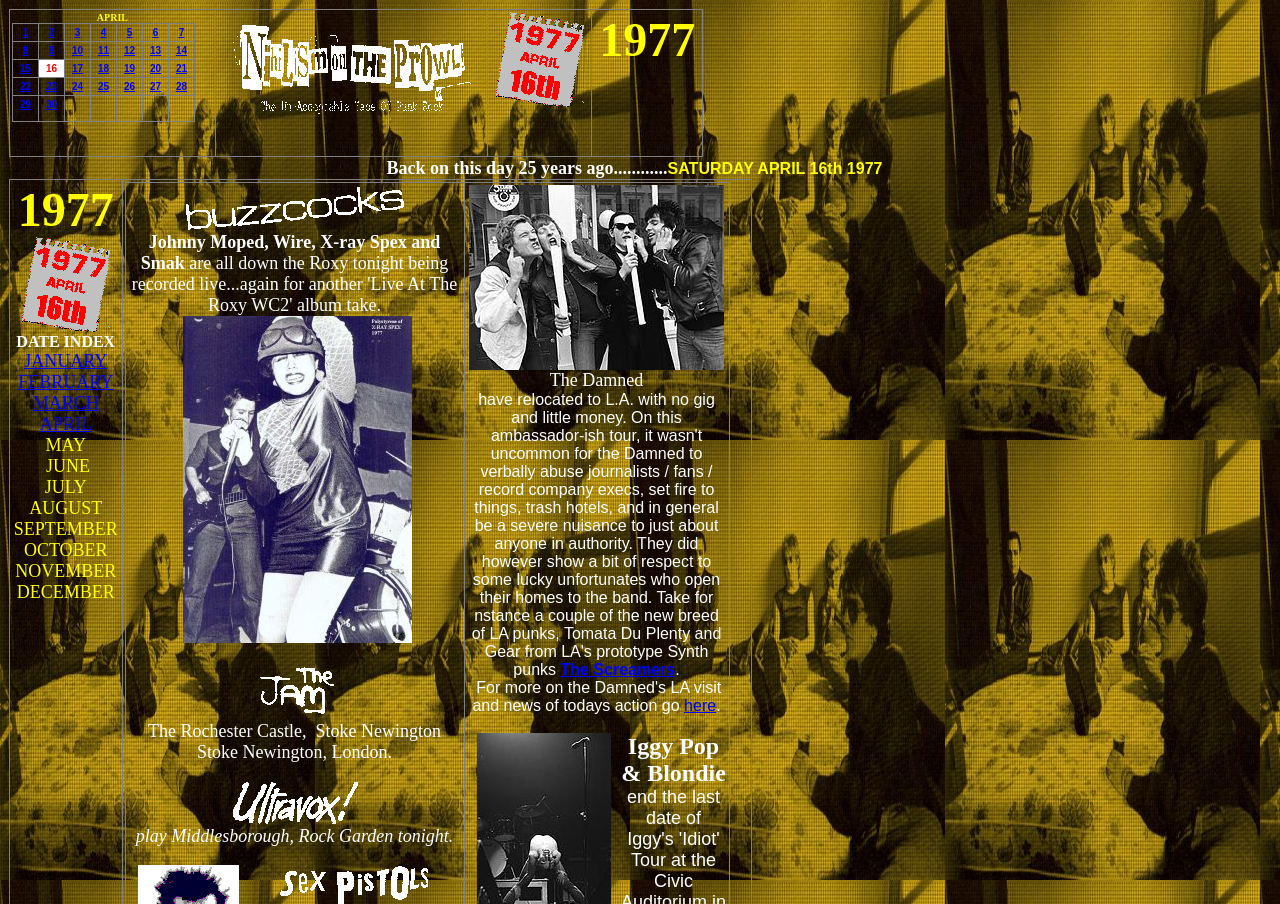Identify and provide the bounding box for the element described by: "APRIL".

[0.031, 0.458, 0.072, 0.48]